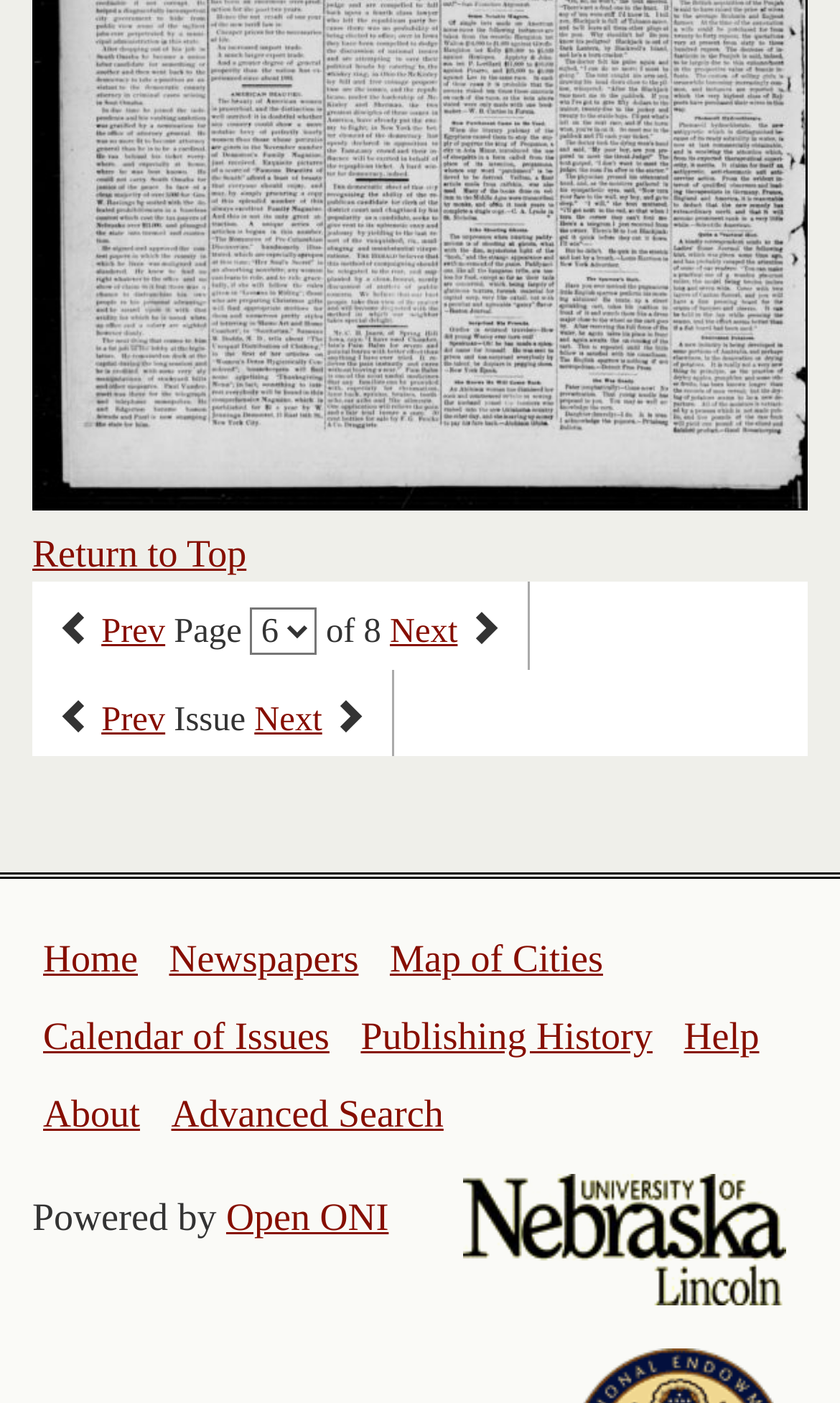Please identify the bounding box coordinates of the element that needs to be clicked to perform the following instruction: "go to home".

[0.051, 0.668, 0.164, 0.699]